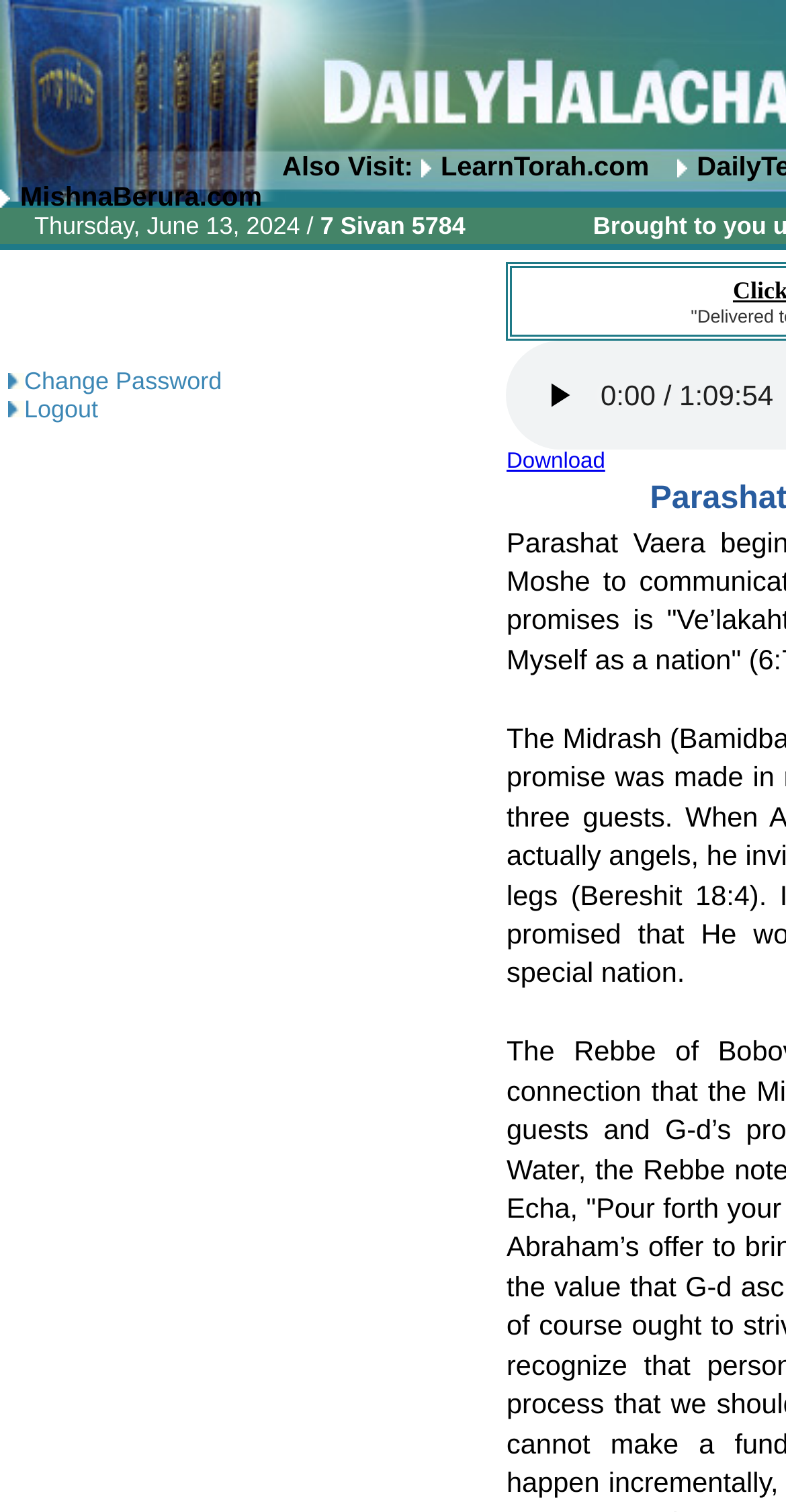What is the language of the text '7 Sivan 5784'?
Using the image provided, answer with just one word or phrase.

Hebrew